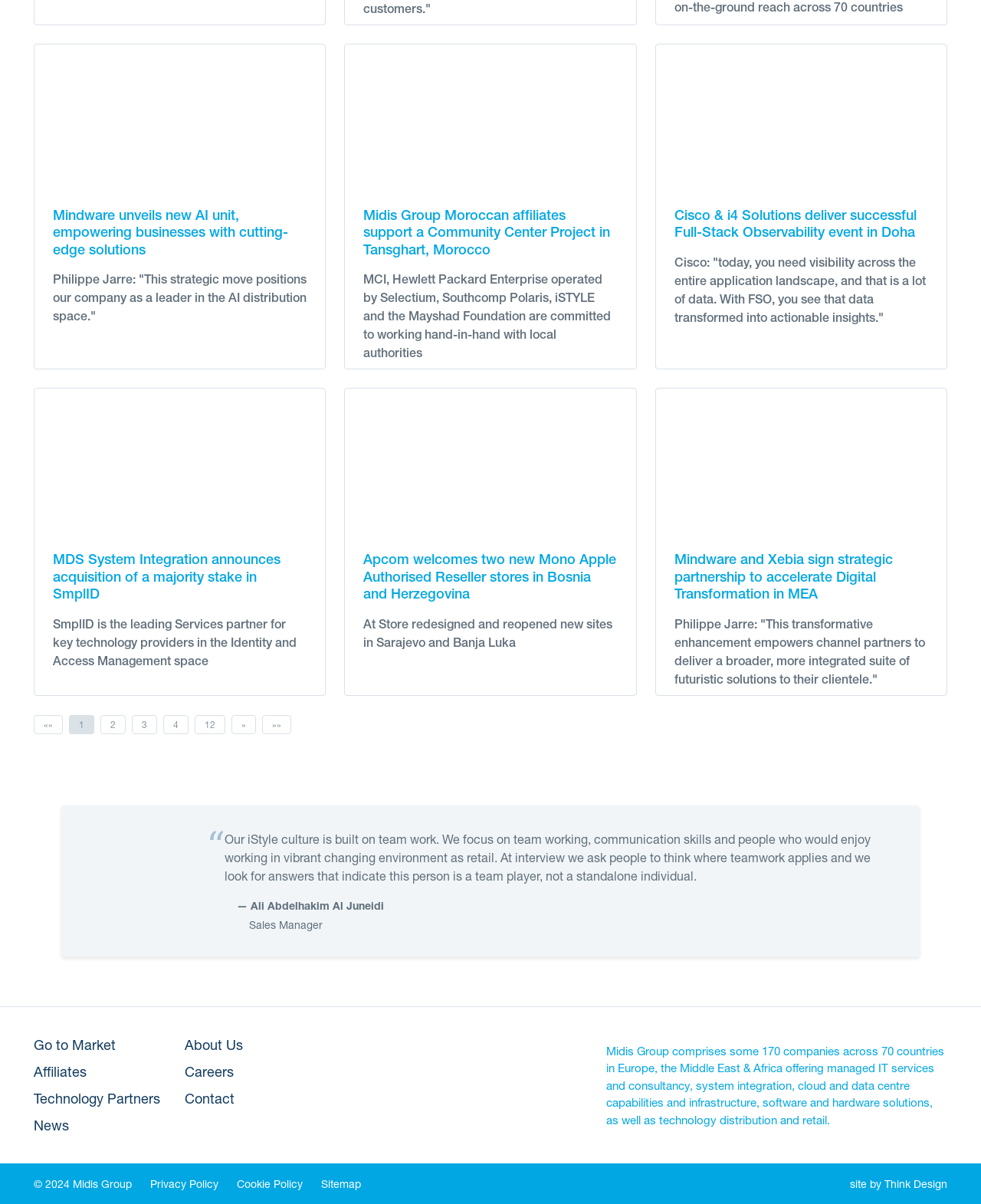Based on the description "© 2024 Midis Group", find the bounding box of the specified UI element.

[0.034, 0.976, 0.144, 0.99]